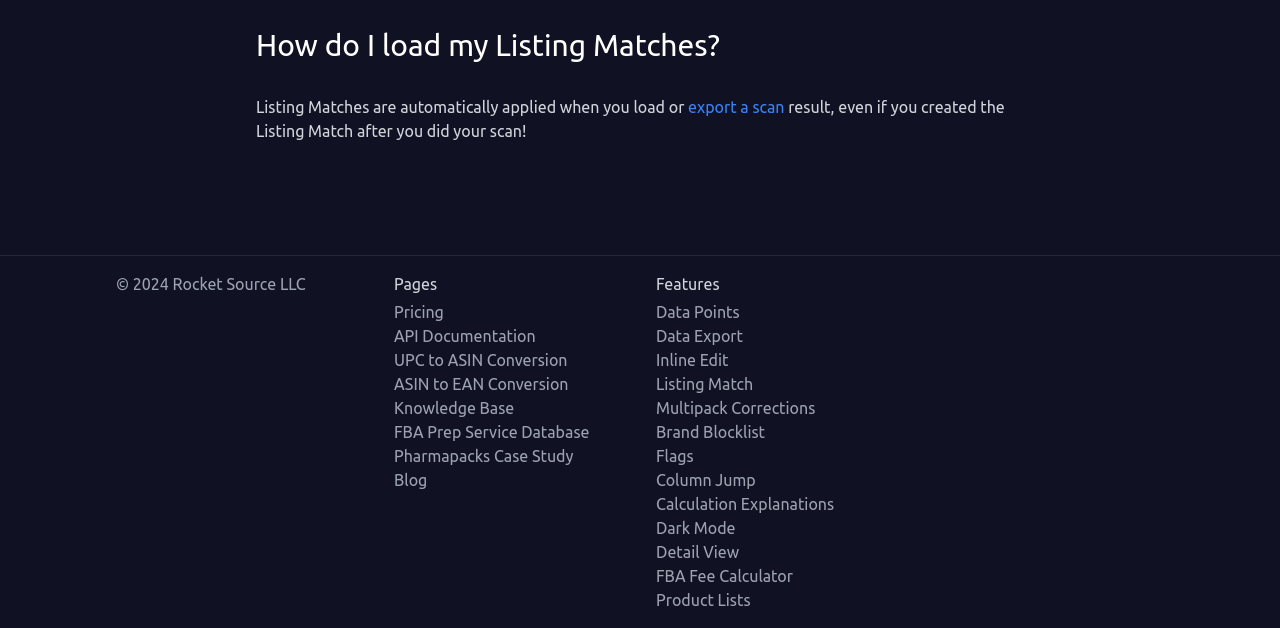Provide a single word or phrase to answer the given question: 
What is the company name?

Rocket Source LLC